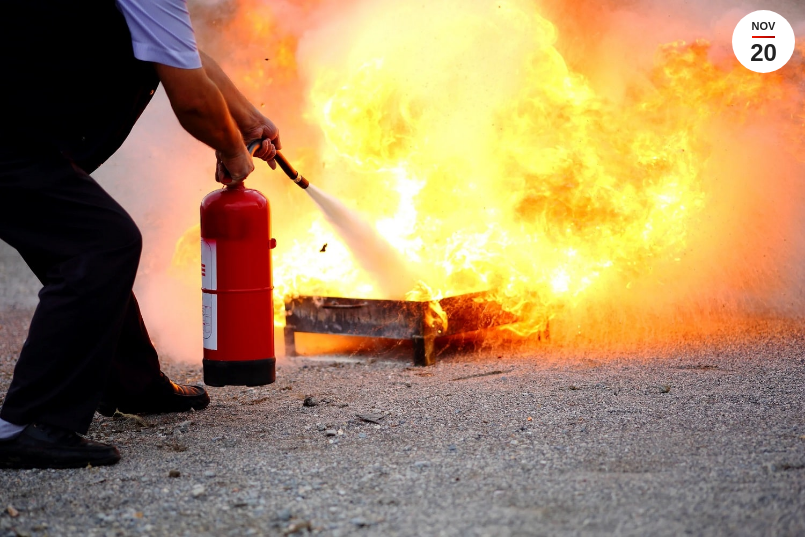Thoroughly describe what you see in the image.

The image depicts a dynamic scene where a person is actively using a fire extinguisher to suppress a fire. The dramatic flames erupt from a small fire on the ground, showcasing the intensity of the situation. The individual, dressed in a dark outfit with a blue shirt, is positioned to the side, aiming the extinguisher directly at the blaze, illustrating the critical action taken to manage fire hazards. The date displayed in the upper corner, "NOV 20," adds context to the timing of this fire safety demonstration. This image serves as a stark reminder of the importance of fire safety and preparedness, especially during seasons when house fires are more common.